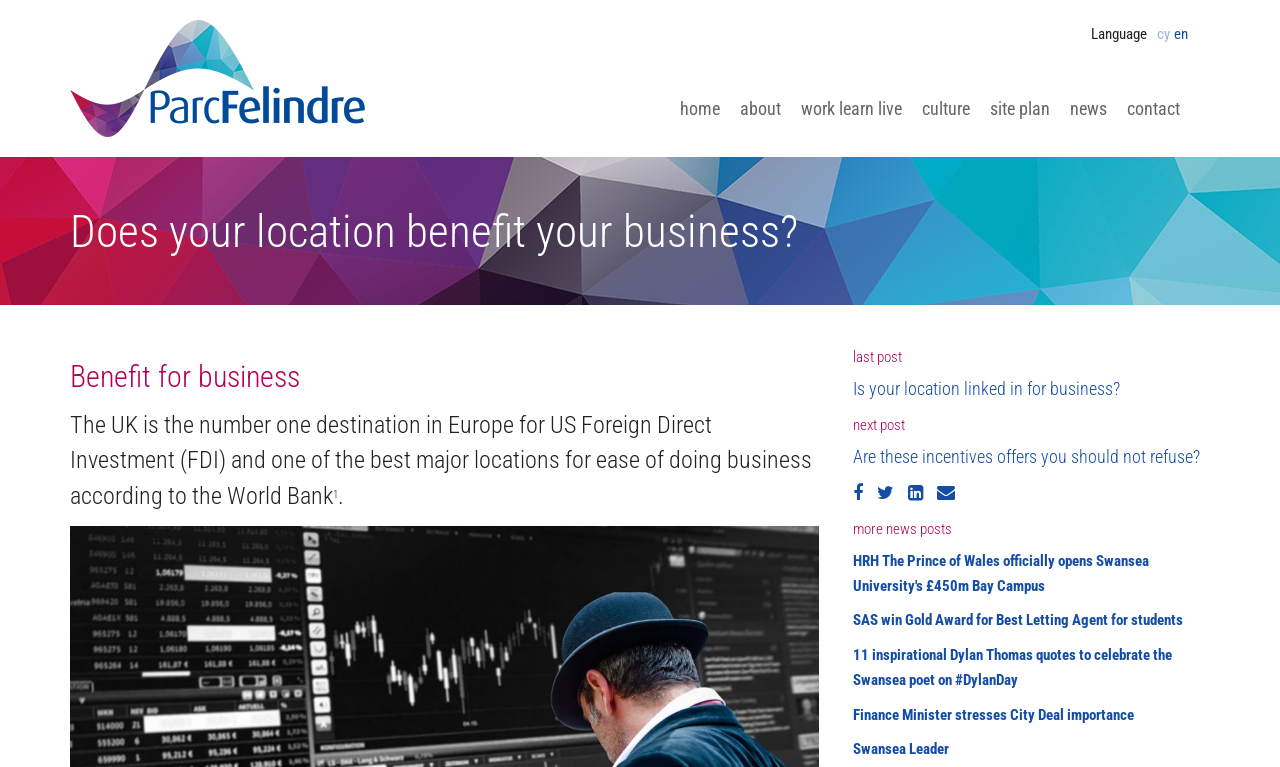Please identify the bounding box coordinates of the clickable region that I should interact with to perform the following instruction: "Follow on LinkedIn". The coordinates should be expressed as four float numbers between 0 and 1, i.e., [left, top, right, bottom].

[0.709, 0.628, 0.721, 0.656]